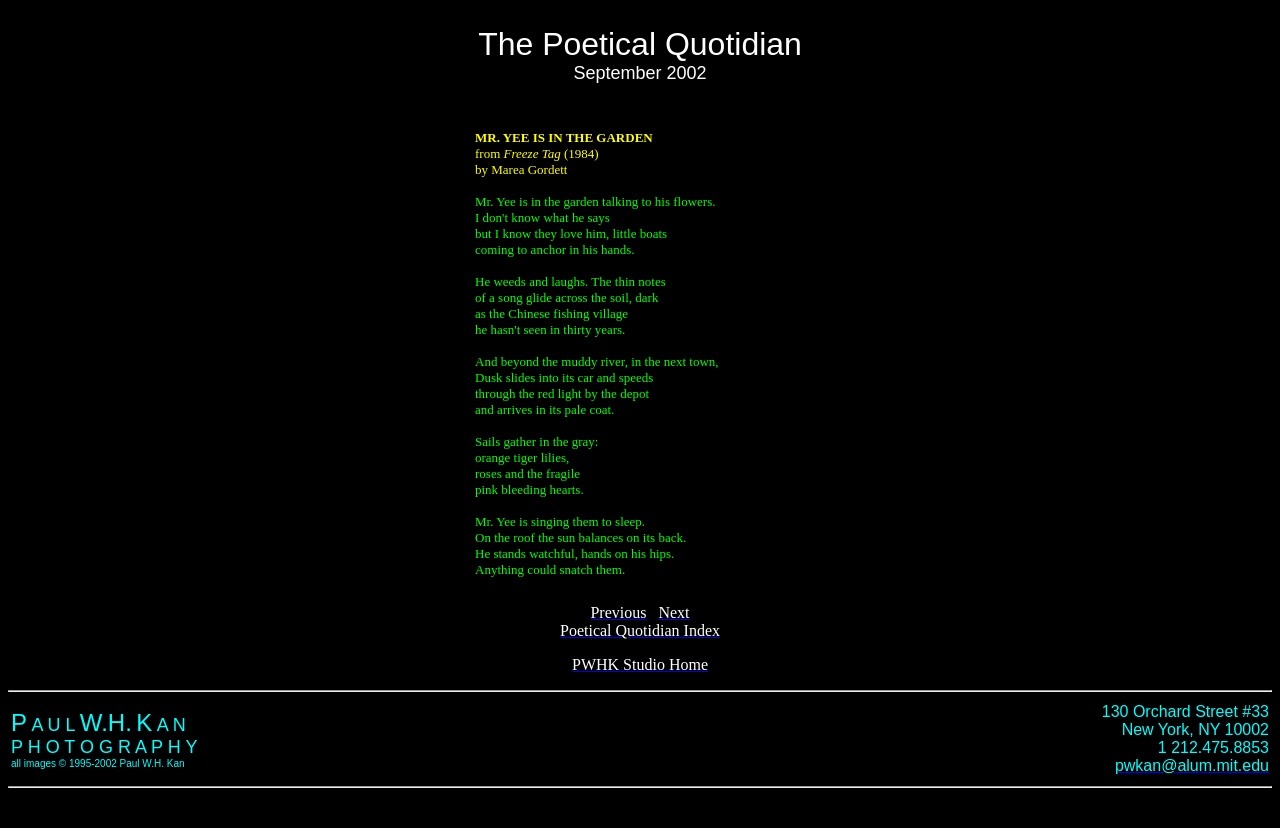Provide a thorough description of the webpage's content and layout.

The webpage is a poetry webpage, specifically showcasing a poem titled "MR. YEE IS IN THE GARDEN" by Marea Gordett. The poem is the main content of the page, taking up most of the space. It is divided into several stanzas, with each line of the poem presented in a clear and readable format.

At the top of the page, there is a table with a single row containing the poem. The poem is centered on the page, with a moderate amount of whitespace around it.

Below the poem, there are three links: "Previous", "Next", and "Poetical Quotidian Index". These links are aligned horizontally and are positioned near the bottom of the page.

Further down, there is another table with two rows, containing links to "PWHK Studio Home" and a copyright notice with the photographer's name and contact information. This table is also centered on the page.

At the very bottom of the page, there are two horizontal separator lines, which separate the main content from the footer section.

There are no images on the page, aside from the links and separators, which are presented as text. The overall layout is simple and easy to navigate, with a focus on presenting the poem in a clear and readable format.